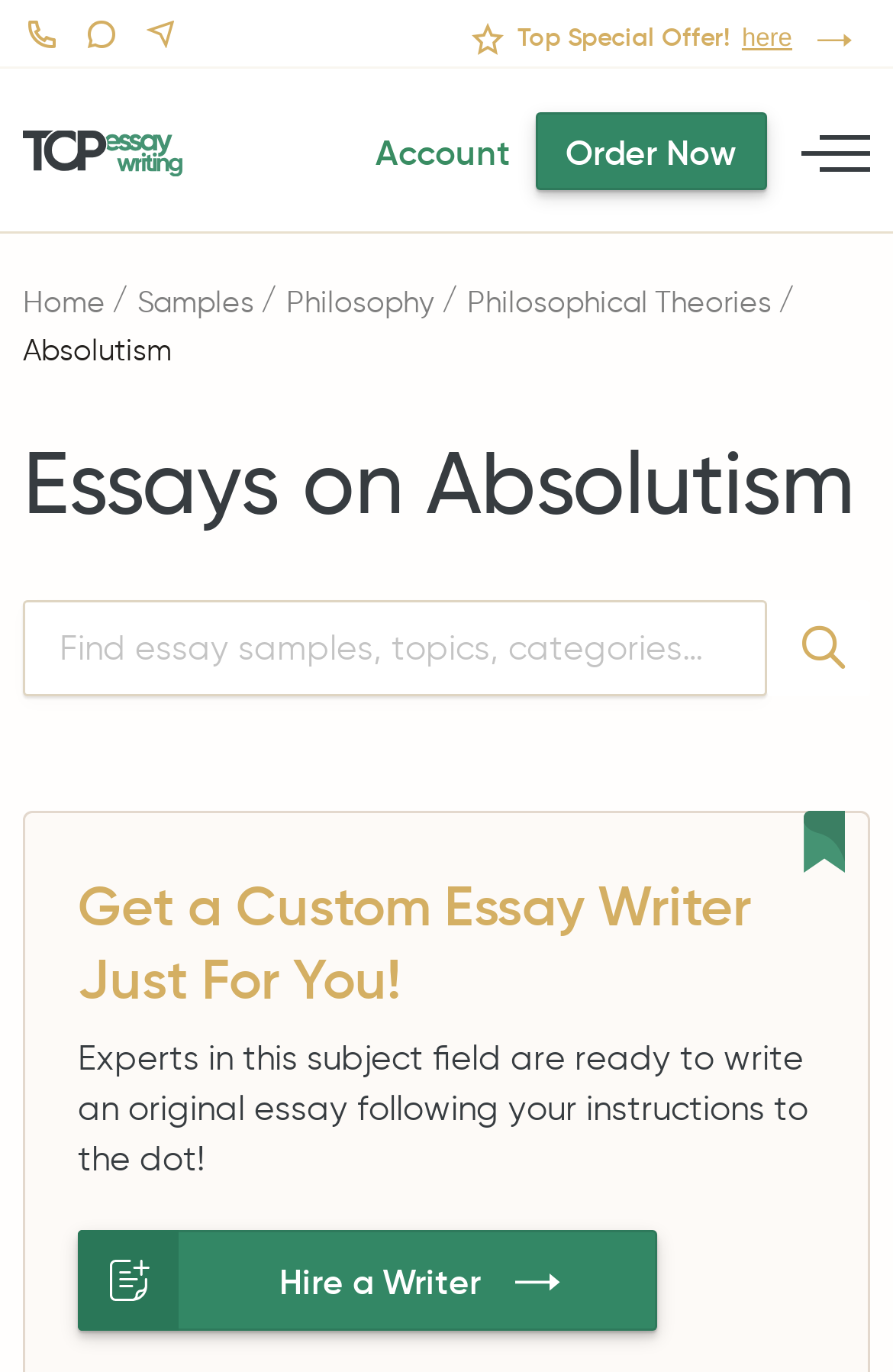What is the phone number to contact?
Using the image, answer in one word or phrase.

1-866-515-7710